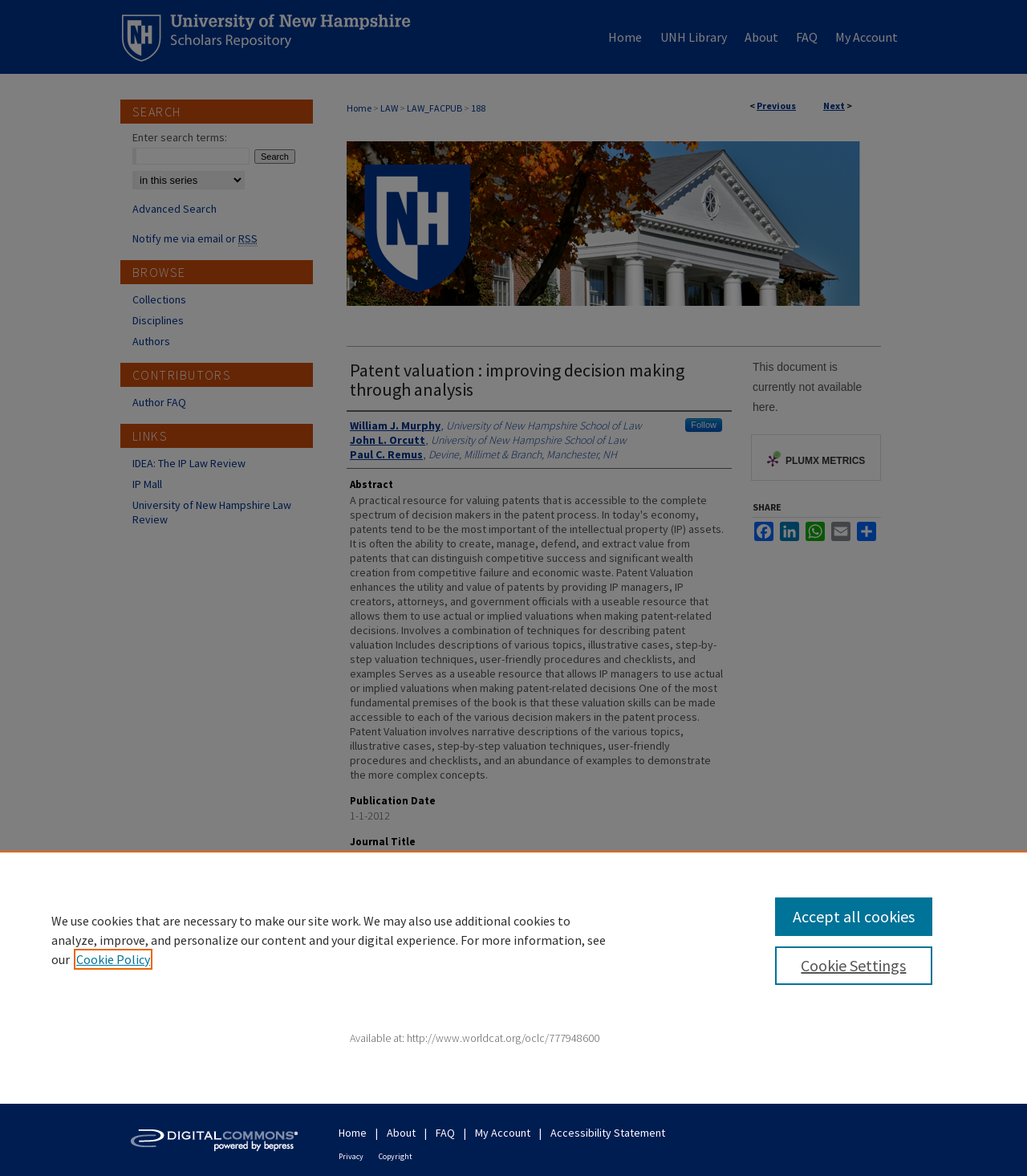What is the document type of the book?
Based on the image, please offer an in-depth response to the question.

I found the document type of the book by looking at the static text element with the text 'Book' which is located under the 'Document Type' heading.